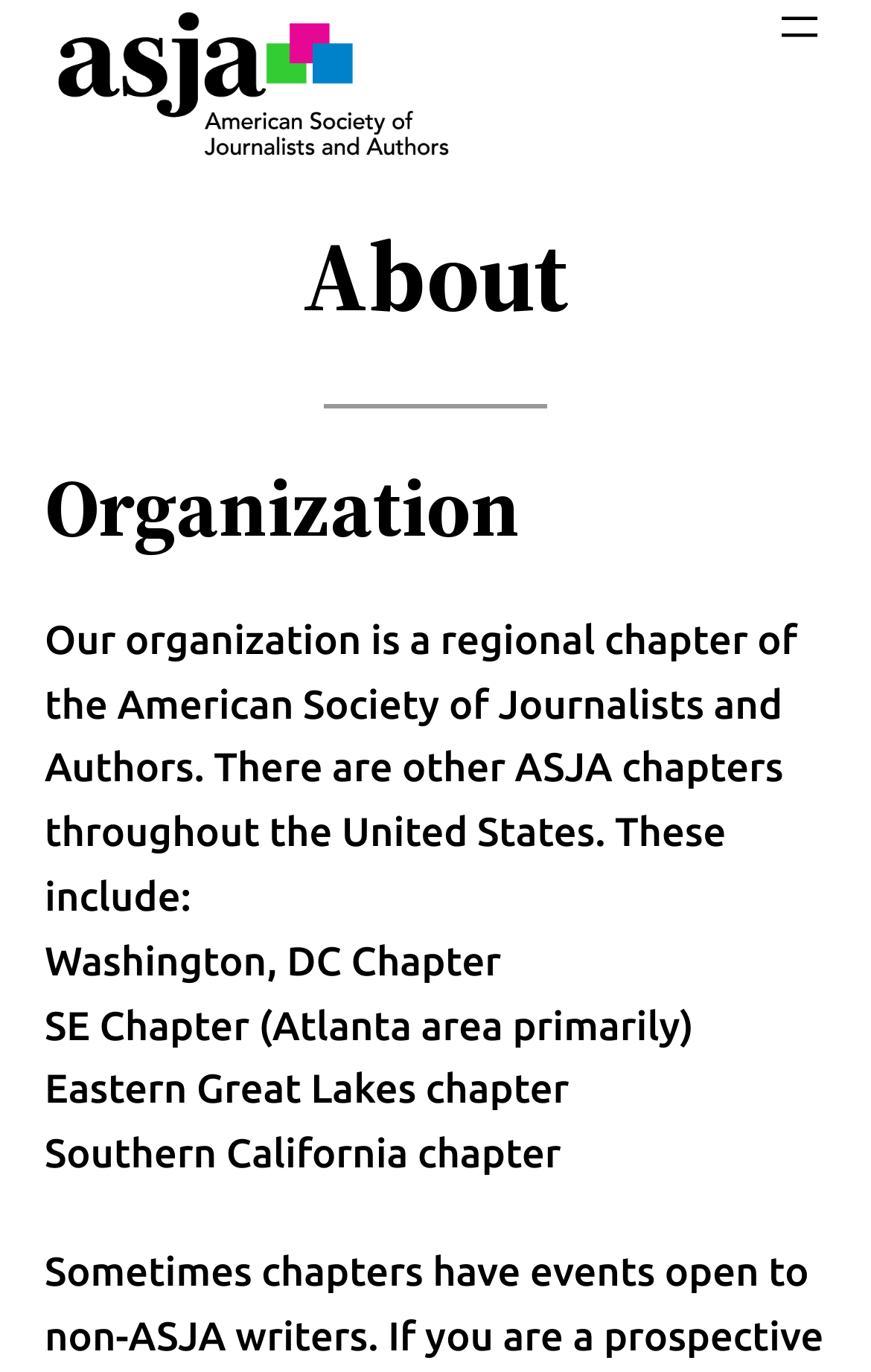Construct a comprehensive caption that outlines the webpage's structure and content.

The webpage is about the "About" section of ASJA PNW, a regional chapter of the American Society of Journalists and Authors. At the top-left corner, there is a link and an image with the text "ASJA PNW". 

On the top-right corner, there is a navigation section with a button labeled "Open menu" that has a popup dialog. 

Below the navigation section, there is a heading that reads "About" in a prominent font size. 

Under the "About" heading, there is a horizontal separator line. 

Following the separator line, there is another heading that reads "Organization". 

Below the "Organization" heading, there is a block of text that describes the organization, stating that it is a regional chapter of the American Society of Journalists and Authors, and that there are other ASJA chapters throughout the United States. 

Below this text, there are four lines of text, each listing a different ASJA chapter, including the Washington, DC Chapter, the SE Chapter (Atlanta area primarily), the Eastern Great Lakes chapter, and the Southern California chapter.